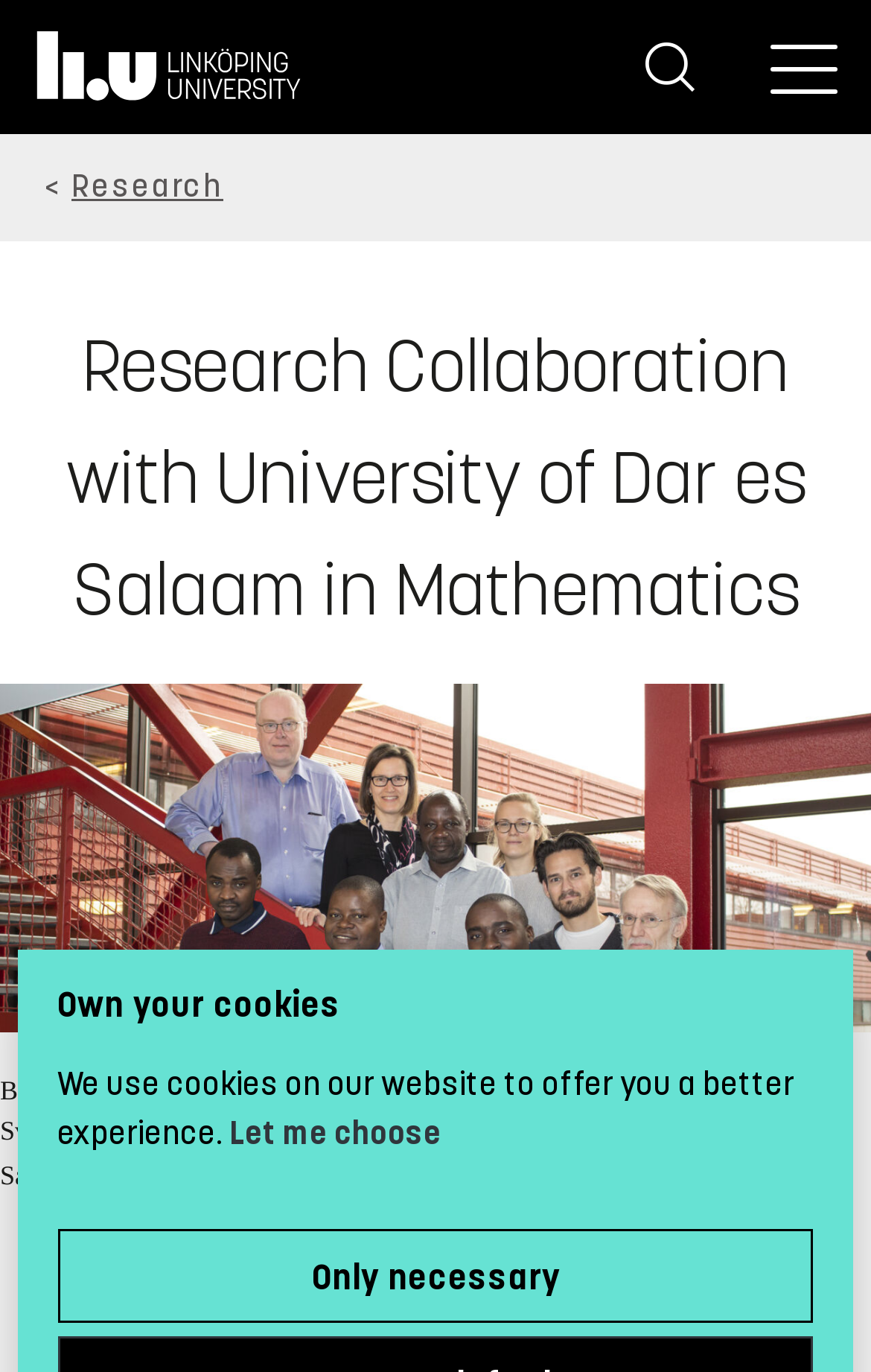Use a single word or phrase to answer the question: 
Is the text 'Karin Johansson' part of the figure caption?

Yes